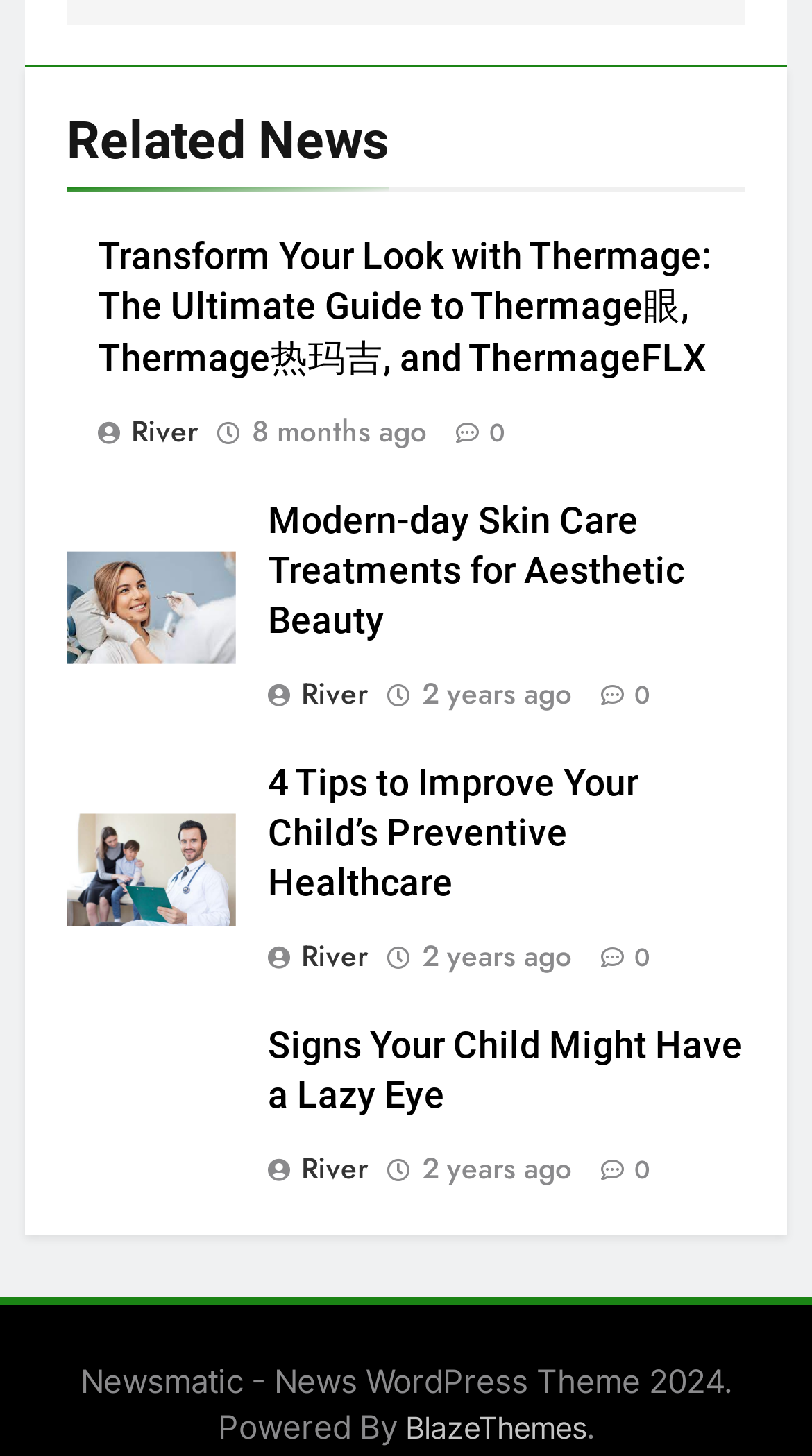Could you locate the bounding box coordinates for the section that should be clicked to accomplish this task: "Read the article about Thermage".

[0.121, 0.159, 0.918, 0.265]